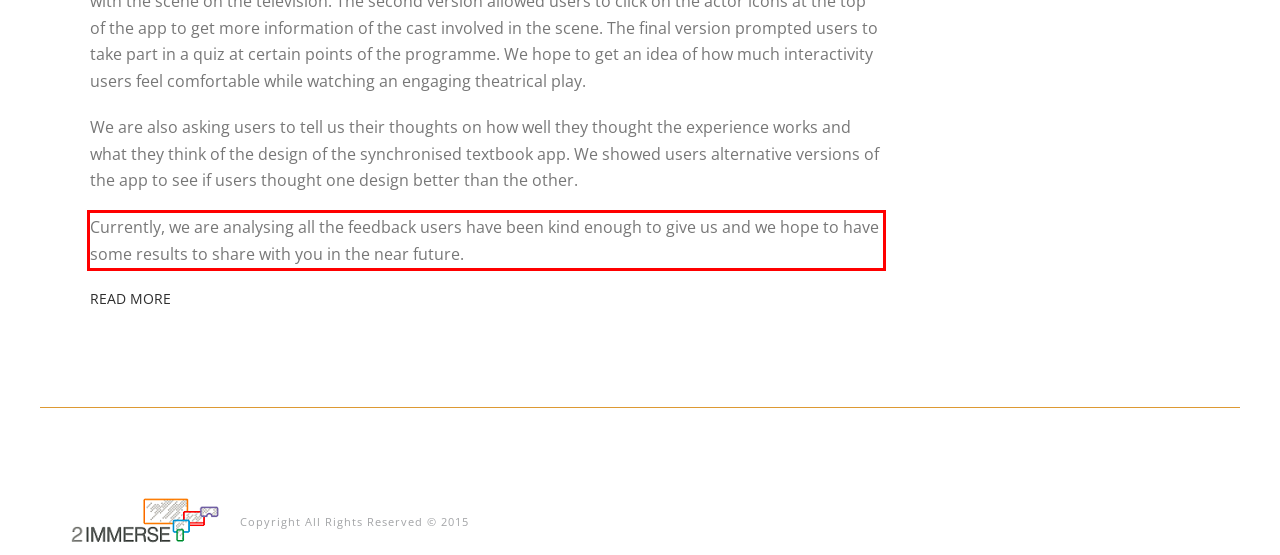Within the provided webpage screenshot, find the red rectangle bounding box and perform OCR to obtain the text content.

Currently, we are analysing all the feedback users have been kind enough to give us and we hope to have some results to share with you in the near future.